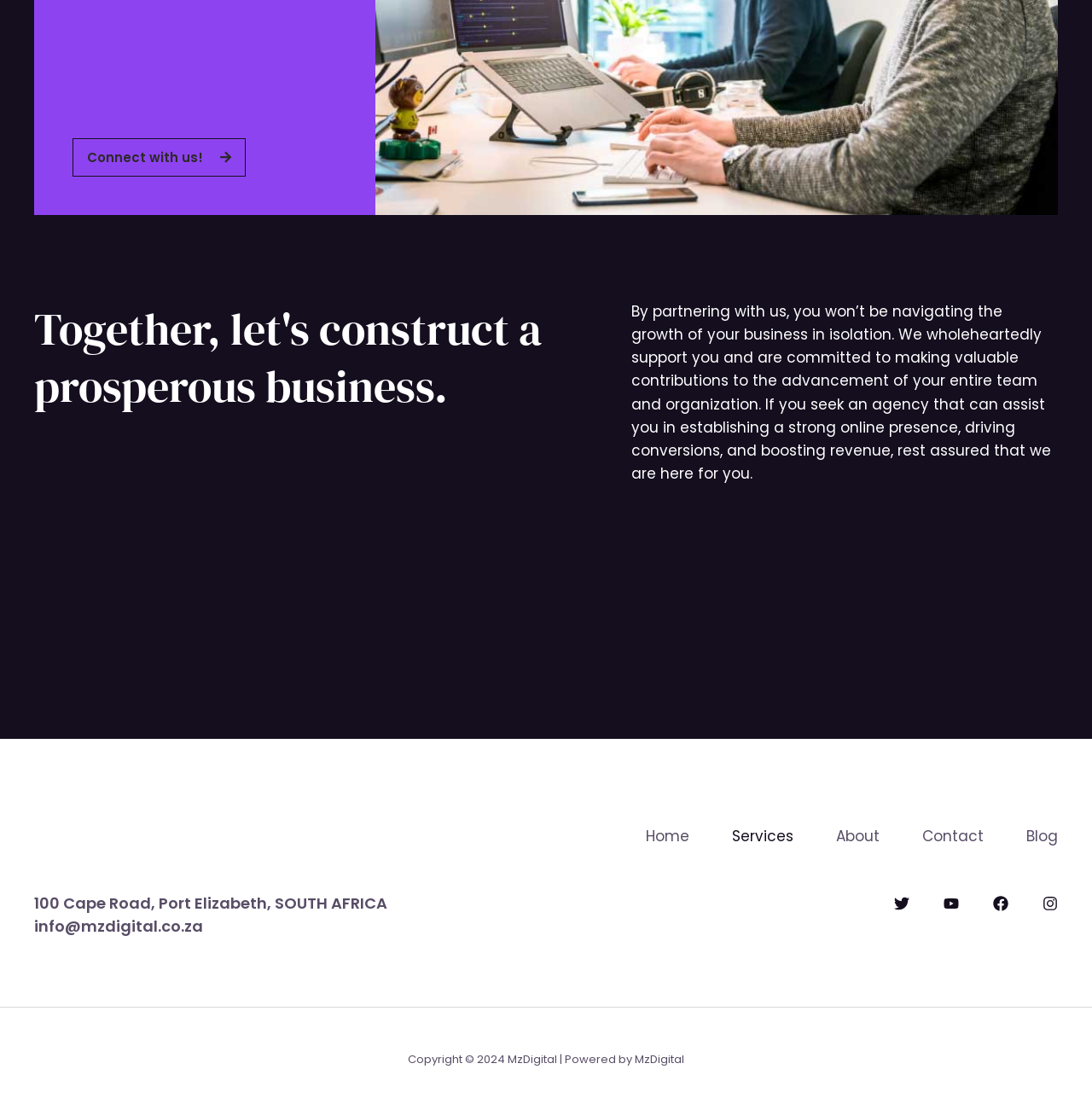Locate the bounding box of the UI element defined by this description: "Connect with us!". The coordinates should be given as four float numbers between 0 and 1, formatted as [left, top, right, bottom].

[0.066, 0.124, 0.225, 0.159]